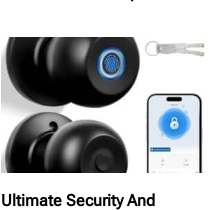Elaborate on the image by describing it in detail.

This image showcases a sleek smart keyless entry door lock designed for ultimate security and convenience. The lock features a modern, rounded design with a fingerprint recognition sensor prominently highlighted in blue, ensuring quick and secure access. Accompanying the lock is a smartphone displaying an app interface, symbolizing remote control capabilities. The image conveys a sense of advanced technology and user-friendliness, ideal for homeowners seeking cutting-edge security solutions. Additionally, a set of keys is depicted, hinting at the traditional security options still available. The caption emphasizes the blend of innovation and practicality in securing living spaces.